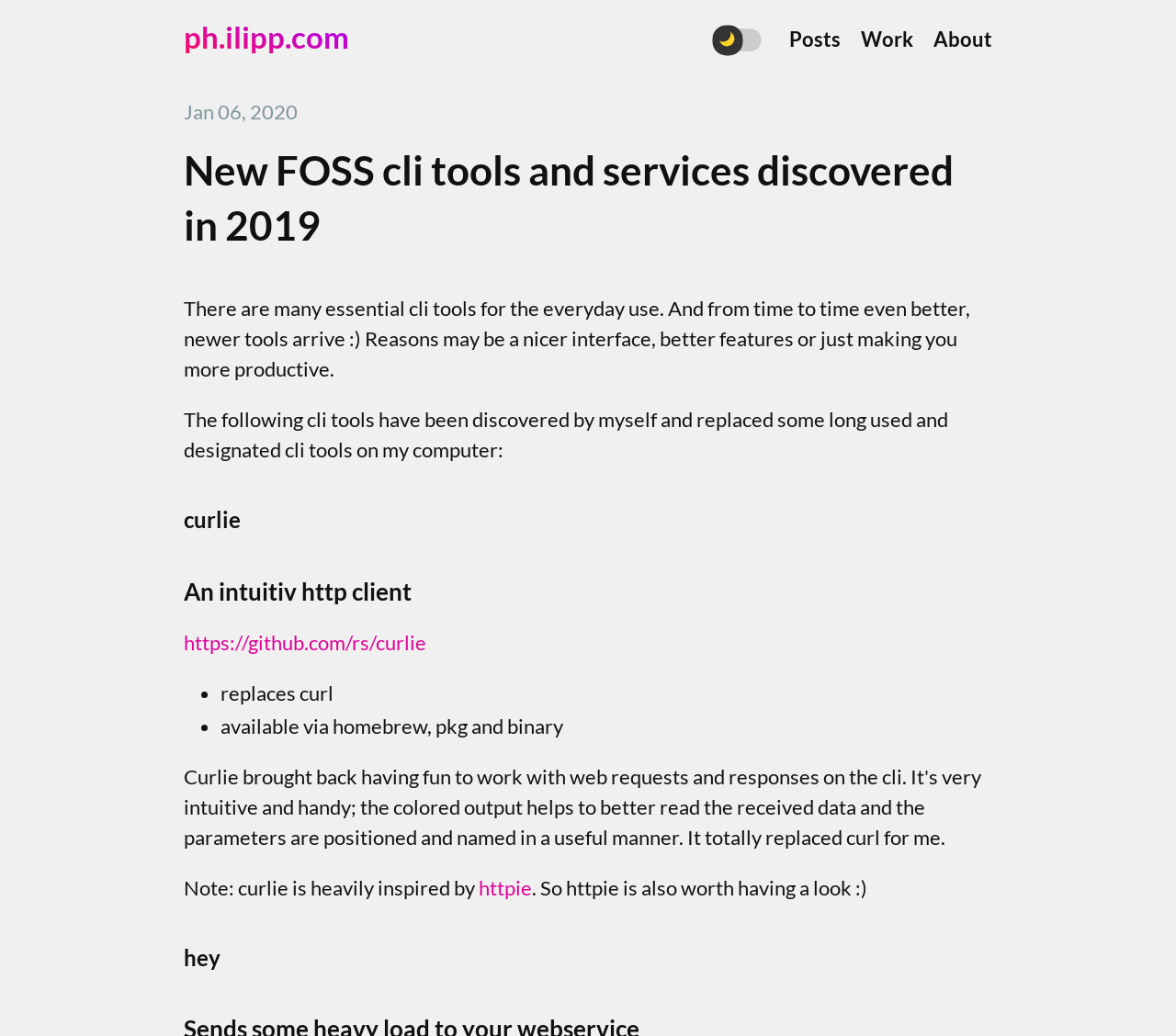What is the author's name?
Please provide a detailed and thorough answer to the question.

The author's name is philipp staender, which can be found in the top-left corner of the webpage as a link 'ph.ilipp.com'.